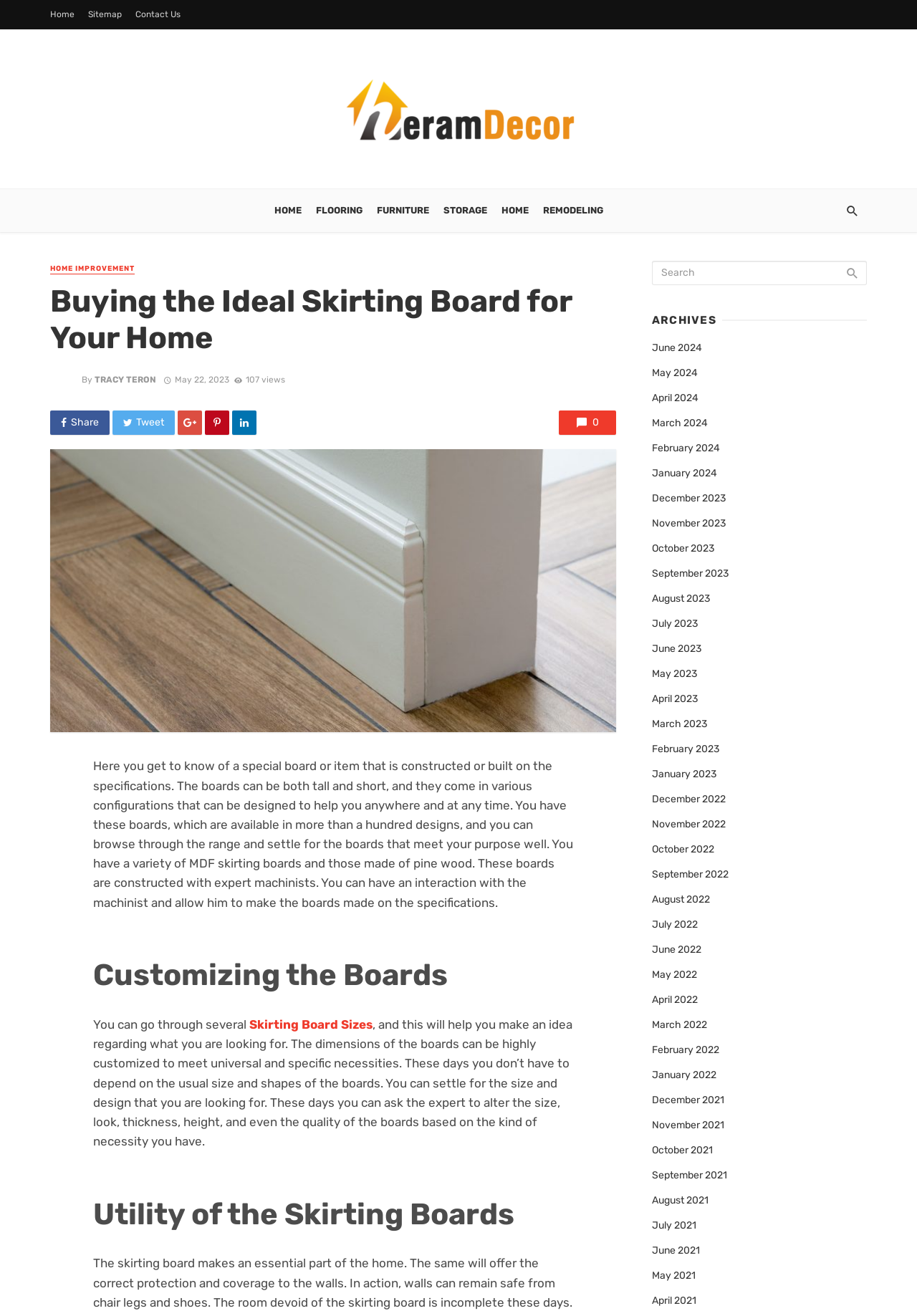Articulate a complete and detailed caption of the webpage elements.

This webpage is about buying the ideal skirting board for your home. At the top, there are several links to navigate to different sections of the website, including "Home", "Sitemap", and "Contact Us". Below these links, there is a logo and a navigation menu with links to "HOME", "FLOORING", "FURNITURE", "STORAGE", and "REMODELING".

The main content of the webpage is divided into sections. The first section has a heading "Buying the Ideal Skirting Board for Your Home" and a brief introduction to the topic. Below this, there is an image of a person, Tracy Teron, and some information about the author, including the date and time of publication and the number of views.

The next section is about customizing skirting boards, with a heading "Customizing the Boards" and a paragraph of text explaining the options available. There is also a link to "Skirting Board Sizes" for further information.

The following section discusses the utility of skirting boards, with a heading "Utility of the Skirting Boards" and a paragraph of text explaining their uses.

On the right side of the webpage, there is a search box and a button with a magnifying glass icon. Below this, there is a section titled "ARCHIVES" with links to various months and years, from June 2024 to April 2021.

Throughout the webpage, there are several social media links, including "Share", "Tweet", and others, allowing users to share the content on various platforms.